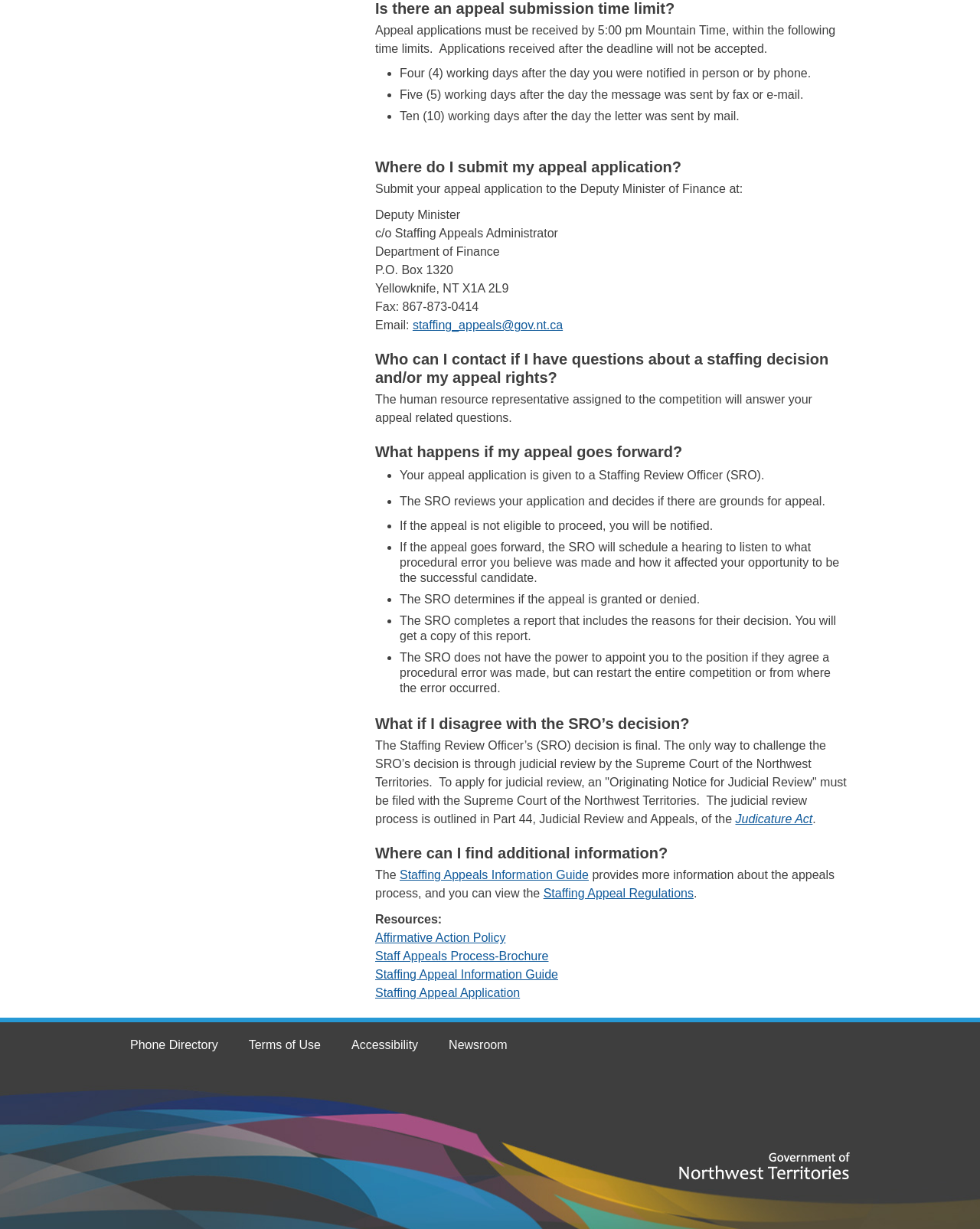Who reviews the appeal application?
Answer with a single word or phrase by referring to the visual content.

Staffing Review Officer (SRO)